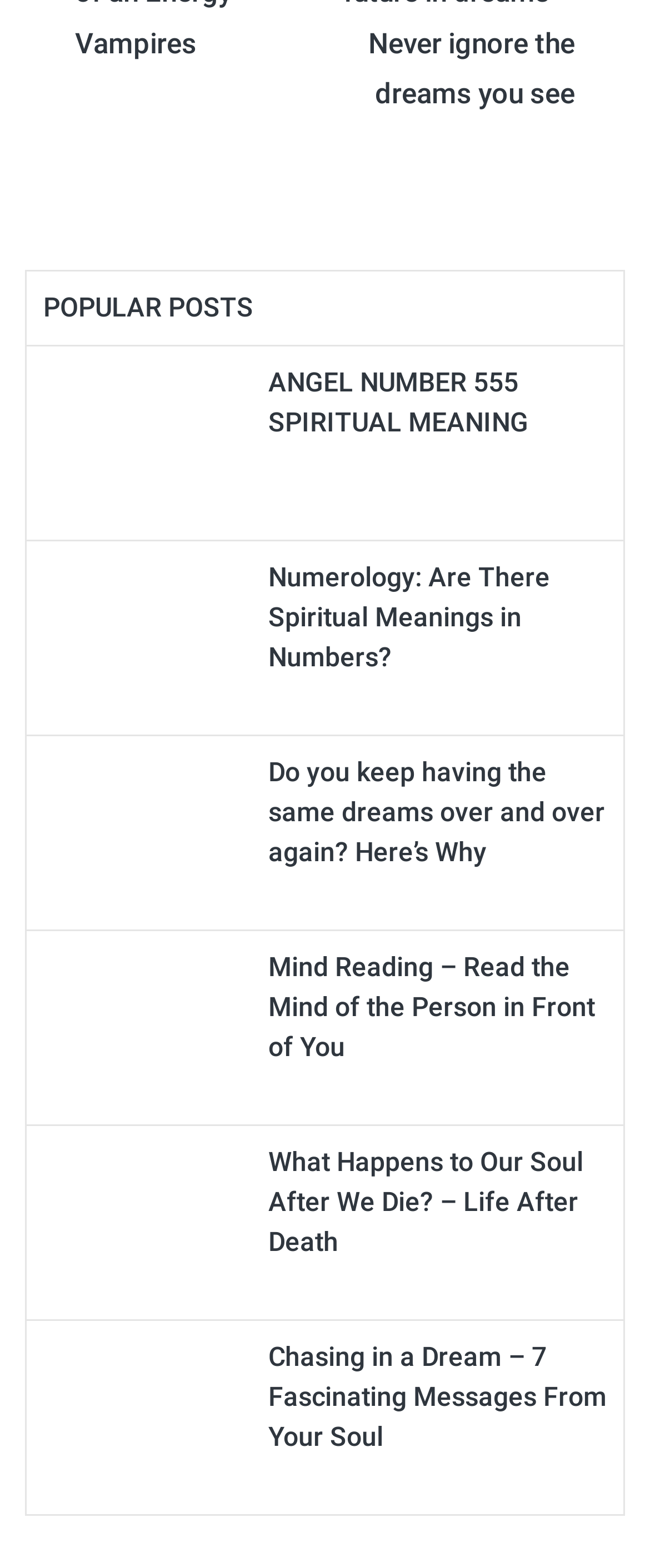Locate the bounding box for the described UI element: "ANGEL NUMBER 555 SPIRITUAL MEANING". Ensure the coordinates are four float numbers between 0 and 1, formatted as [left, top, right, bottom].

[0.413, 0.233, 0.813, 0.279]